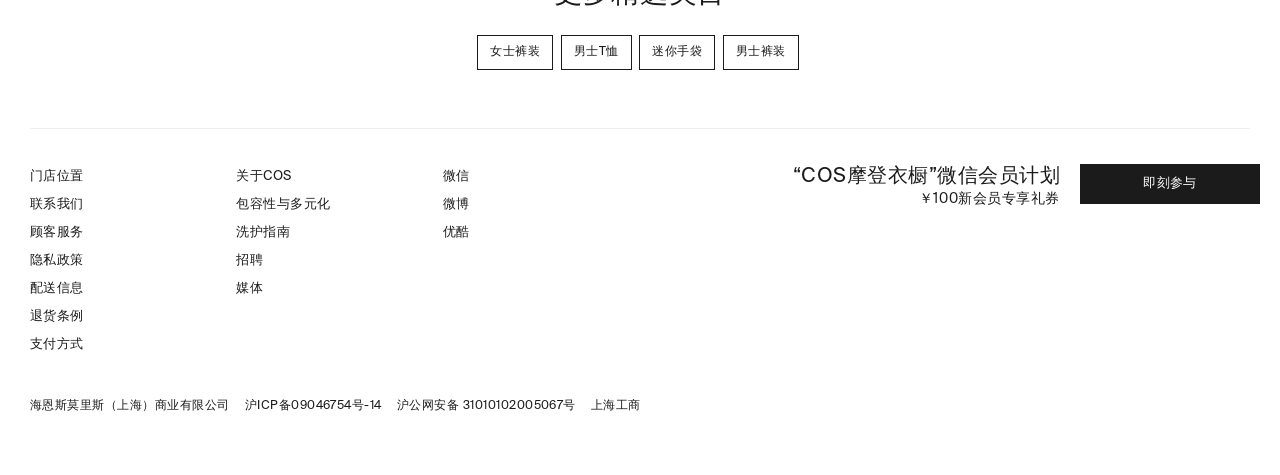How many social media links are there on the webpage?
Using the image, elaborate on the answer with as much detail as possible.

There are three social media links on the webpage, namely '微信', '微博', and '优酷', which are arranged horizontally.